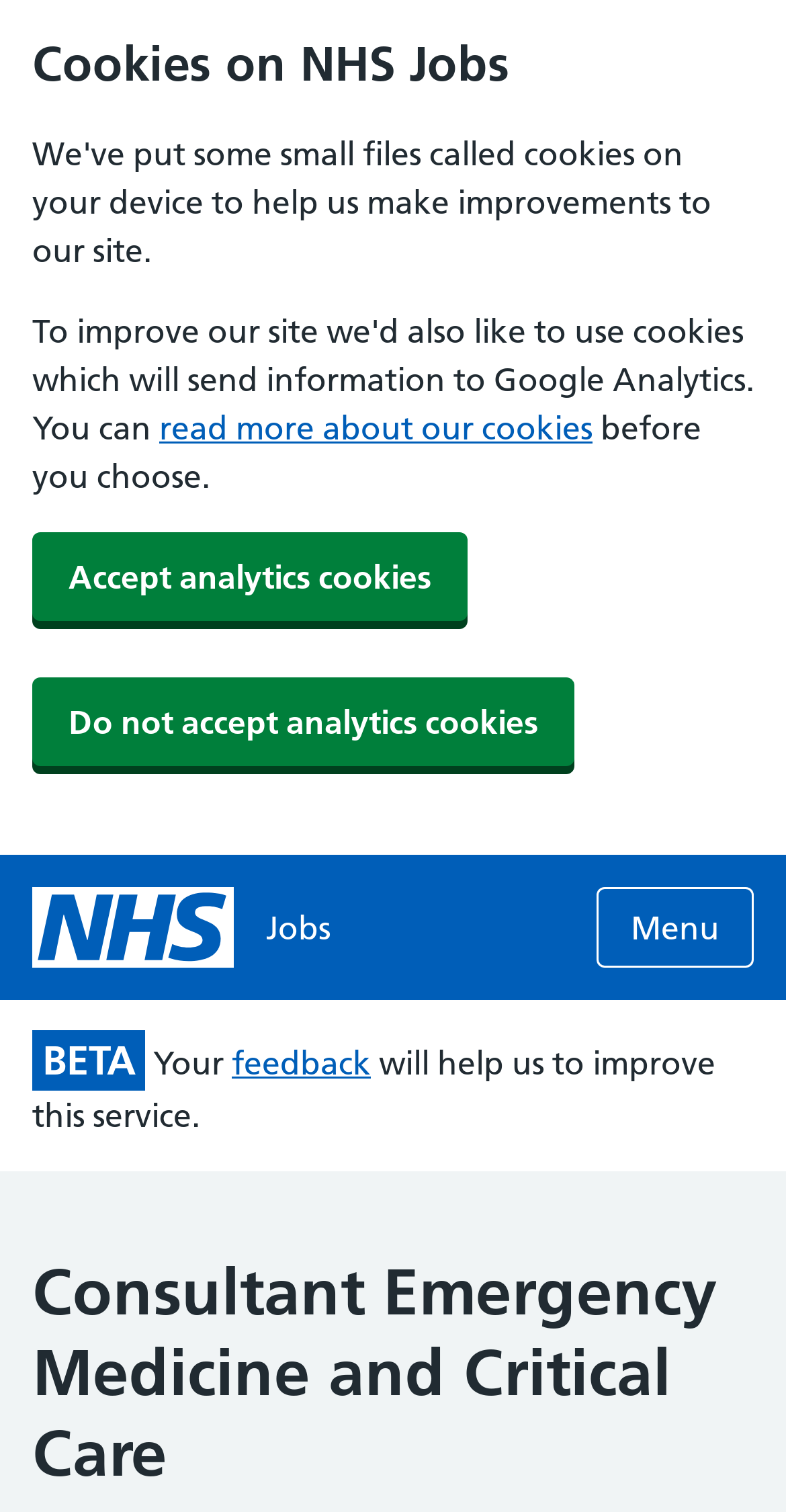How many sections are there in the banner?
Ensure your answer is thorough and detailed.

I looked at the complementary element with the role 'banner' and found four static text elements inside it: 'BETA', 'Your', 'feedback', and 'will help us to improve this service'.